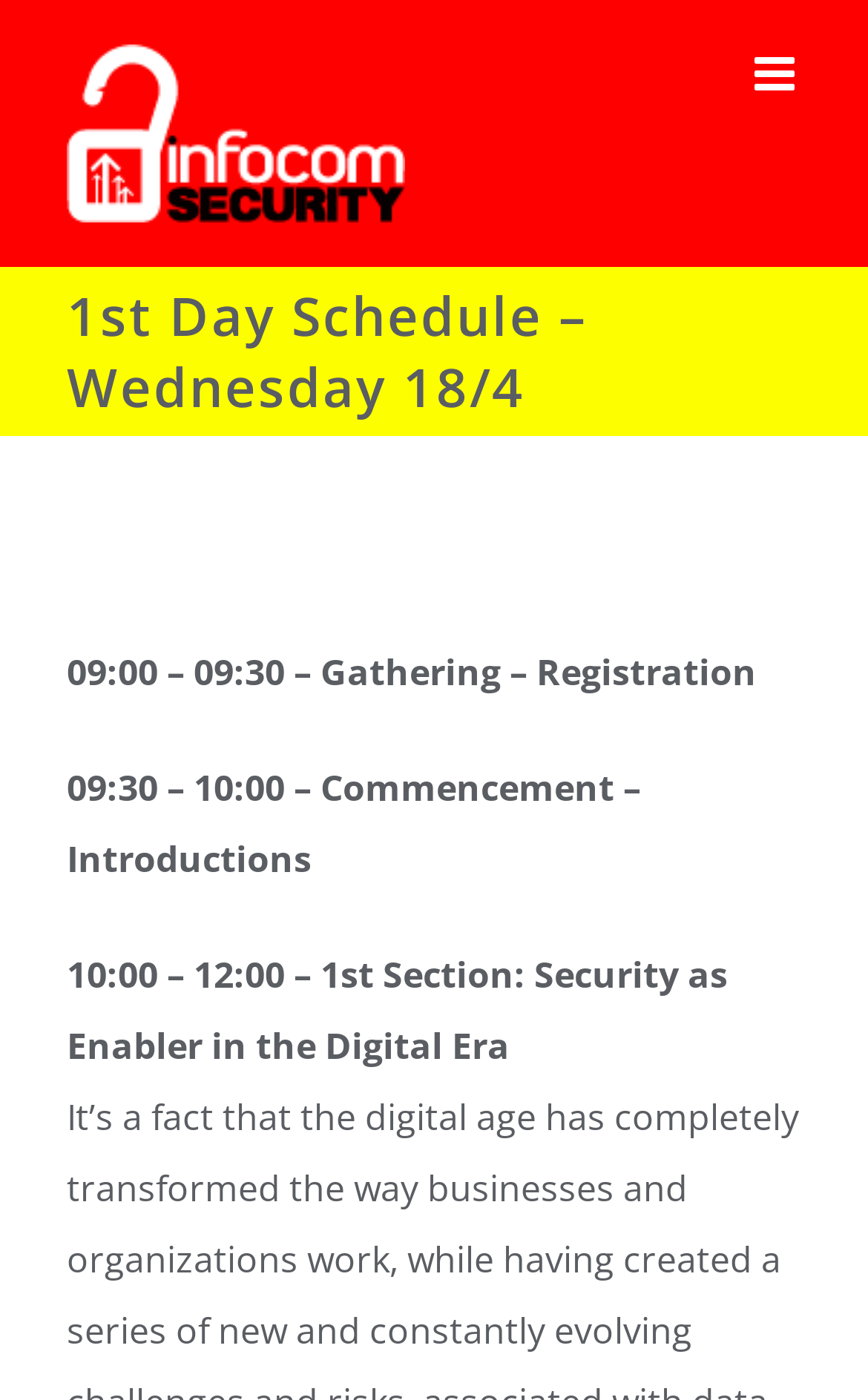Identify the bounding box of the UI component described as: "alt="14o Infocom Security 2024 Logo"".

[0.077, 0.032, 0.467, 0.159]